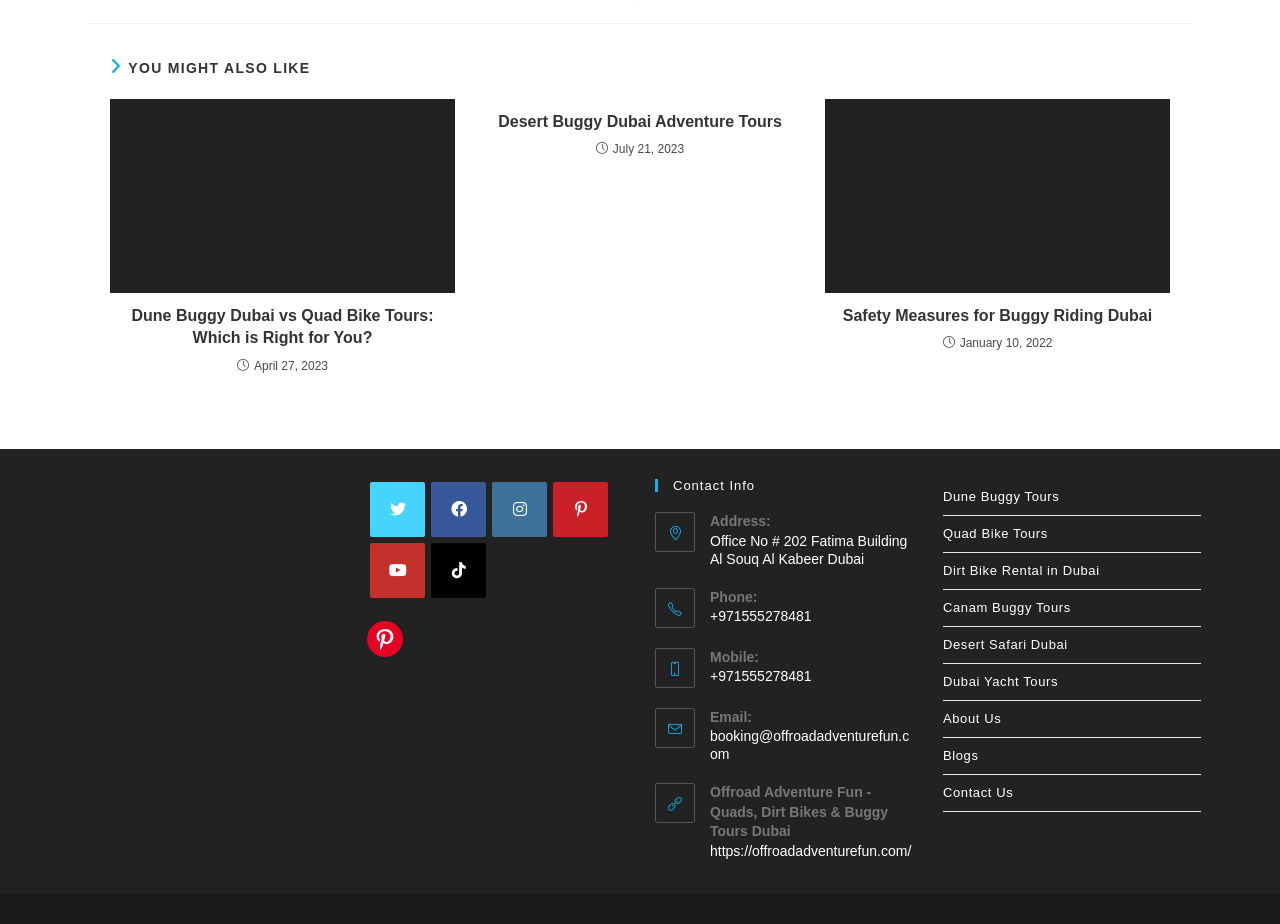Could you locate the bounding box coordinates for the section that should be clicked to accomplish this task: "Learn about Safety Measures for Buggy Riding Dubai".

[0.645, 0.107, 0.914, 0.317]